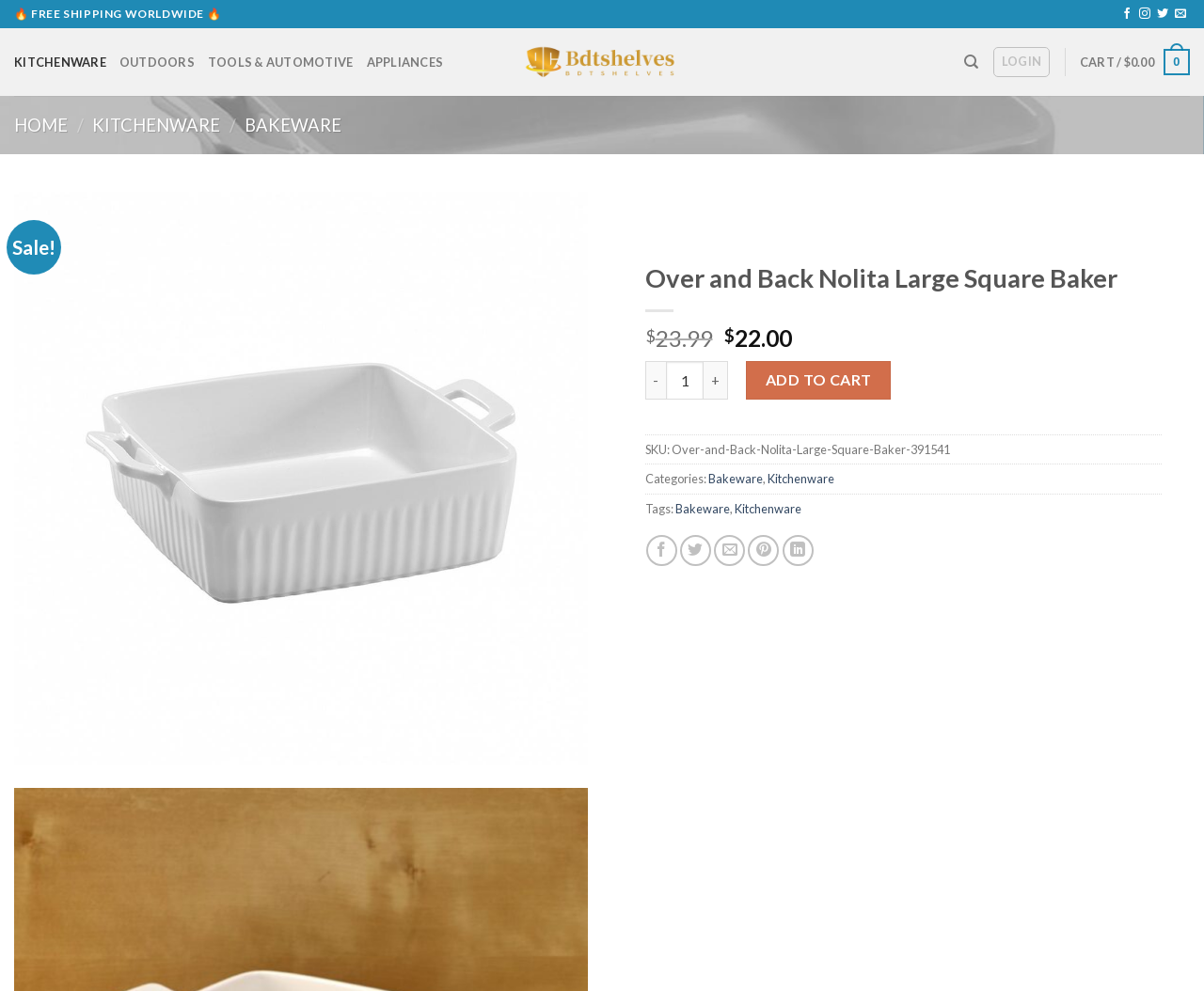What is the price of the product?
Answer the question in a detailed and comprehensive manner.

The price of the product can be found next to the product quantity input field, which is '$22.00'.